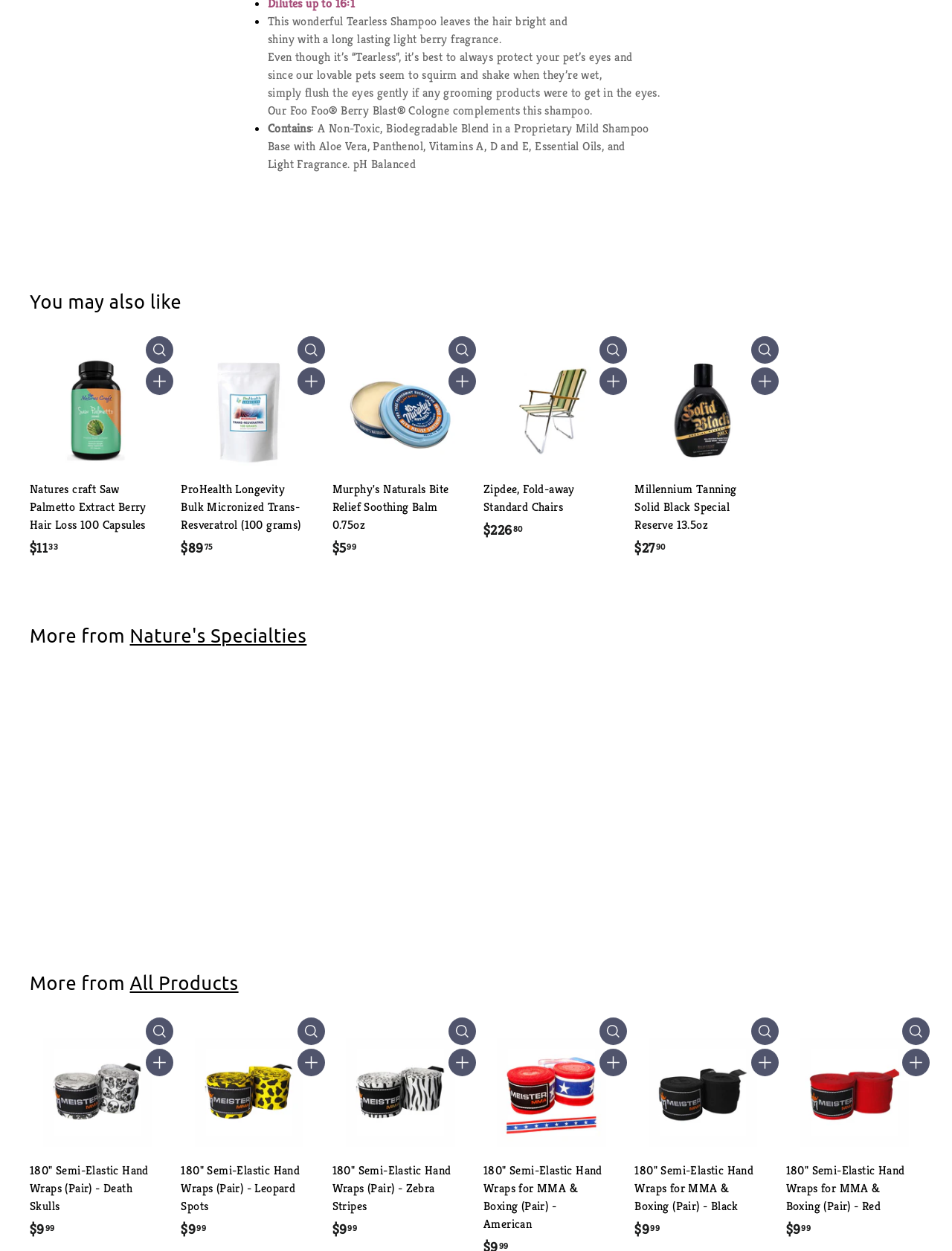Please find the bounding box coordinates for the clickable element needed to perform this instruction: "Click the 'Add to cart' button".

[0.63, 0.296, 0.659, 0.318]